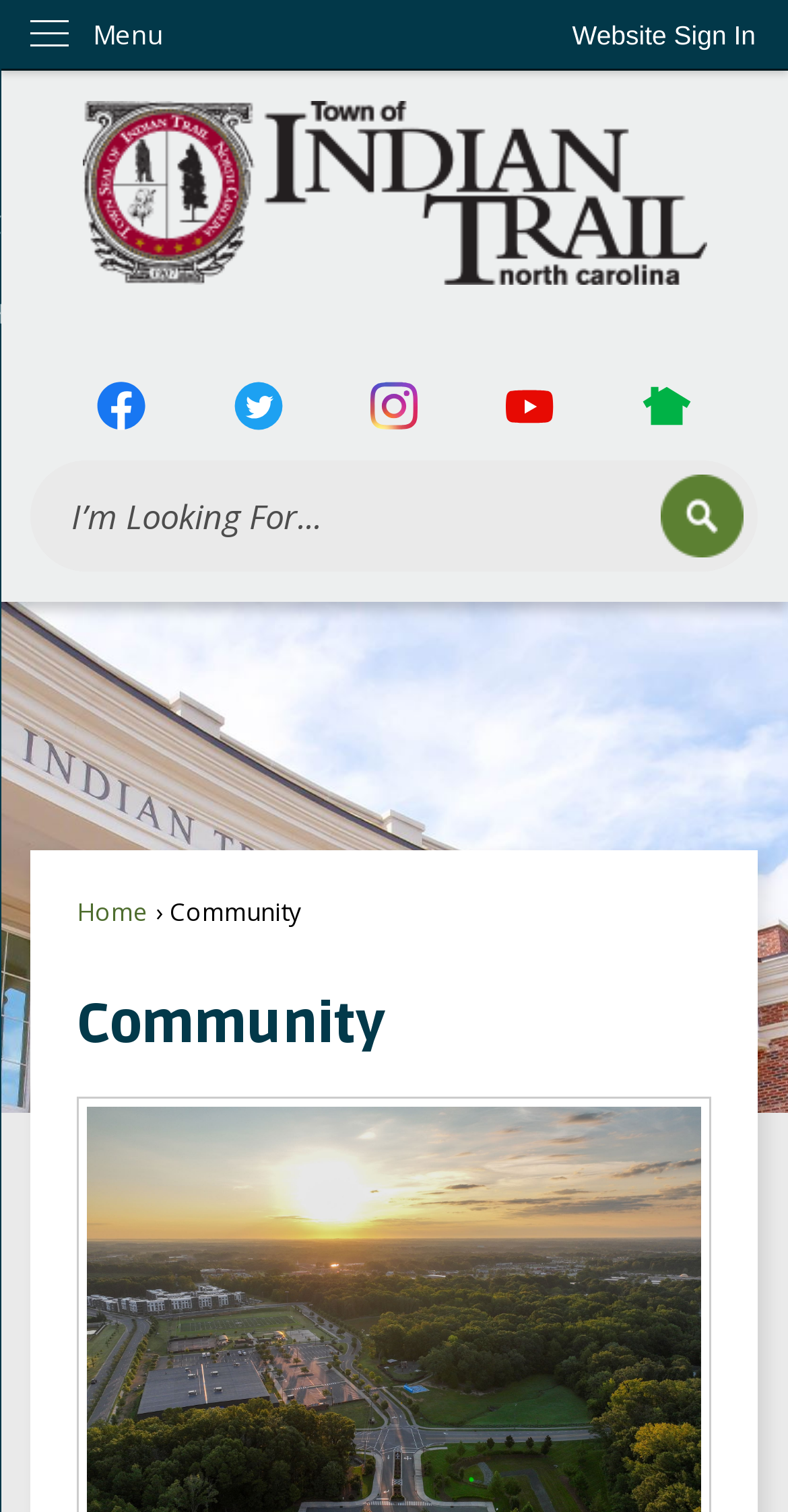Provide a brief response to the question below using a single word or phrase: 
How many social media links are available on the webpage?

5